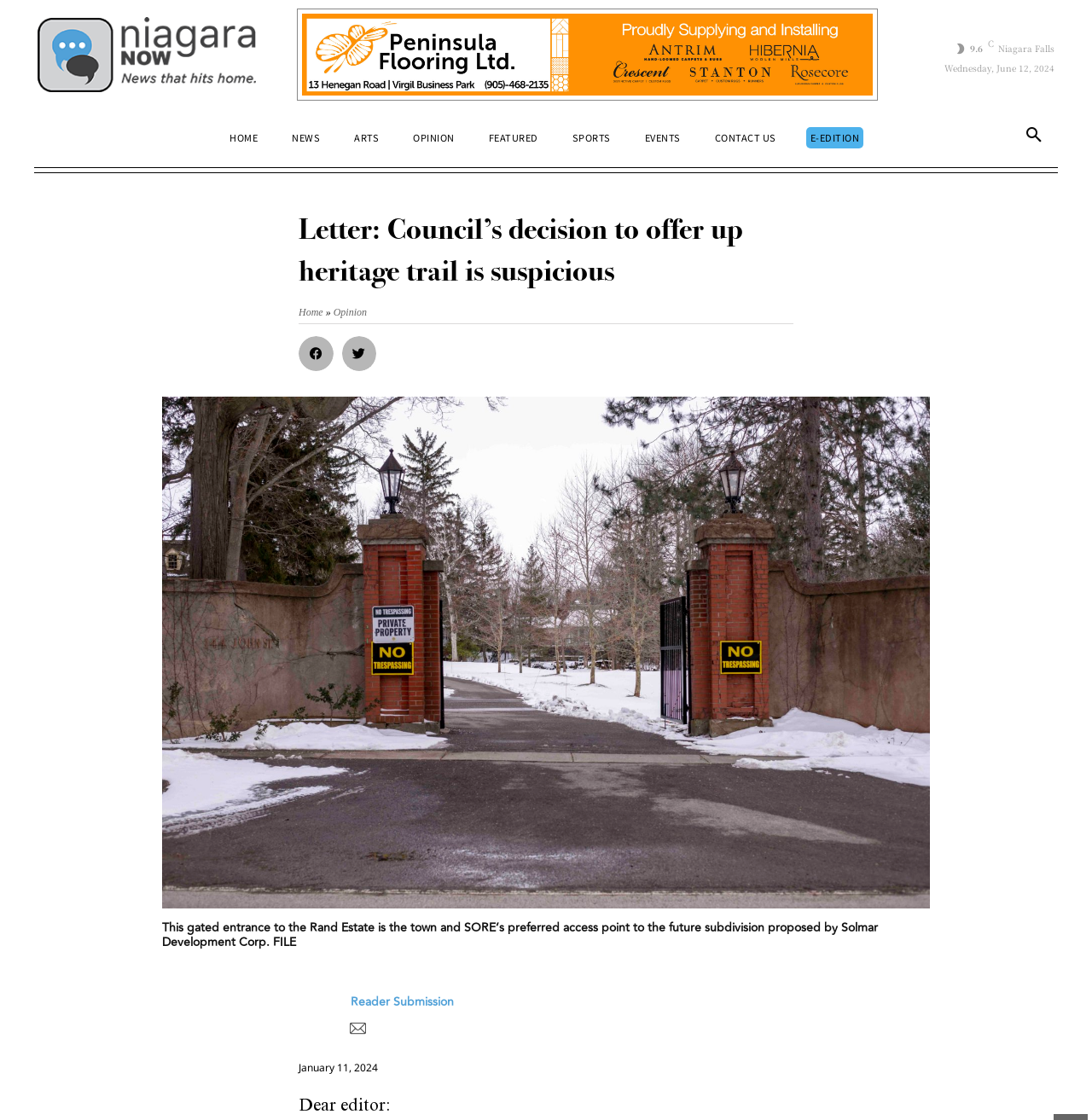Offer a detailed explanation of the webpage layout and contents.

The webpage appears to be an online news article or opinion piece. At the top left, there is a logo, and next to it, a link to the publication's homepage, "Peninsula 06-07-2023". On the top right, there are several links to different sections of the website, including "HOME", "NEWS", "ARTS", "OPINION", "FEATURED", "SPORTS", "EVENTS", "CONTACT US", and "E-EDITION". Below these links, there is a search button.

The main content of the webpage is an opinion piece titled "Letter: Council's decision to offer up heritage trail is suspicious". The article is divided into sections, with a figure showing a gated entrance to the Rand Estate, accompanied by a caption describing the image. The article's content is a letter to the editor, discussing the author's concerns about the council's decision to offer up a heritage trail.

On the top right of the article, there are links to share the article on Facebook and Twitter. Below the article, there is a link to submit a reader submission, and an email link with an accompanying image. The date "January 11, 2024" is displayed below the email link. The article concludes with the author's letter, which starts with "Dear editor:".